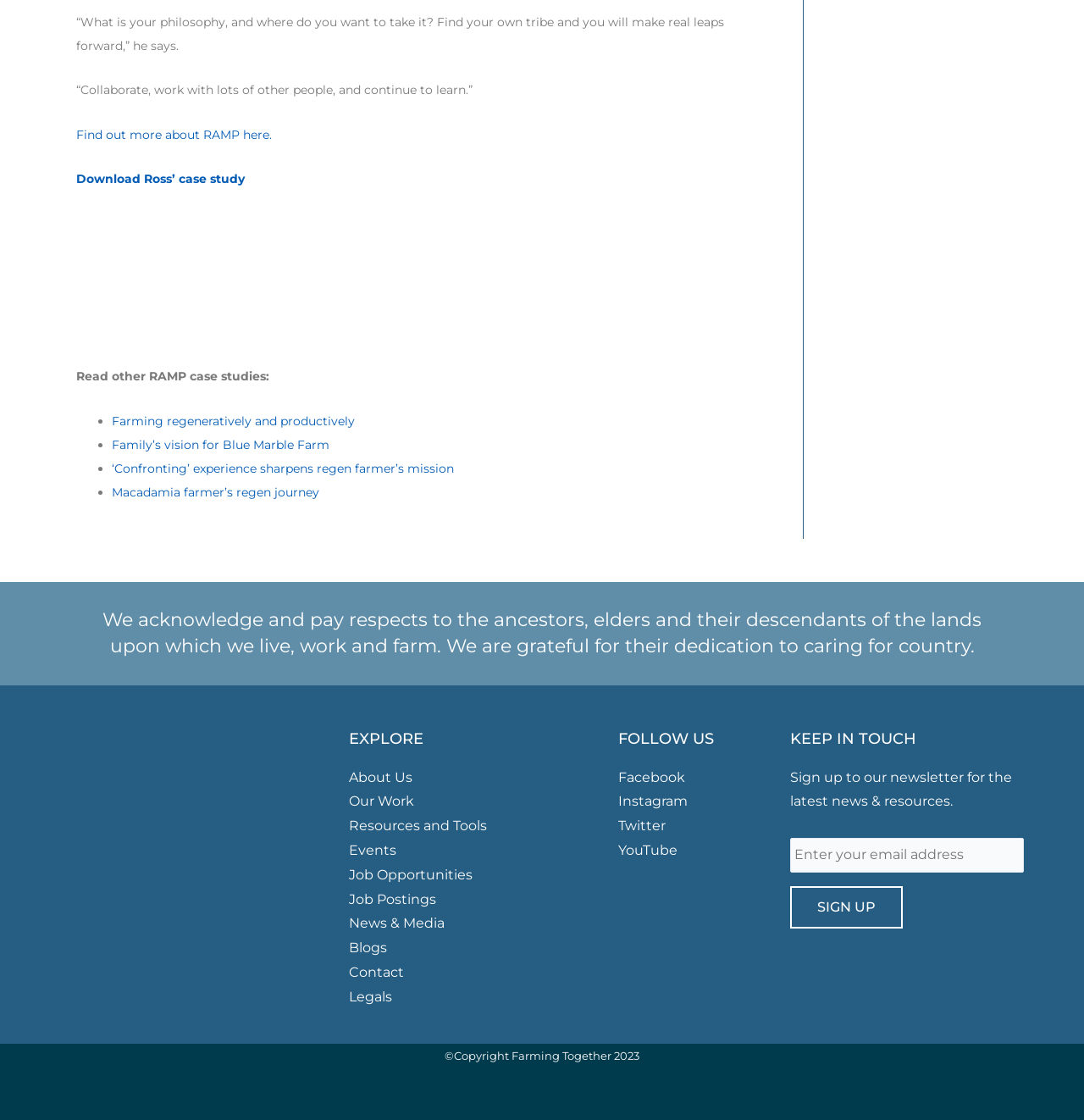Find the bounding box coordinates of the clickable element required to execute the following instruction: "Sign up to the newsletter". Provide the coordinates as four float numbers between 0 and 1, i.e., [left, top, right, bottom].

[0.729, 0.791, 0.832, 0.829]